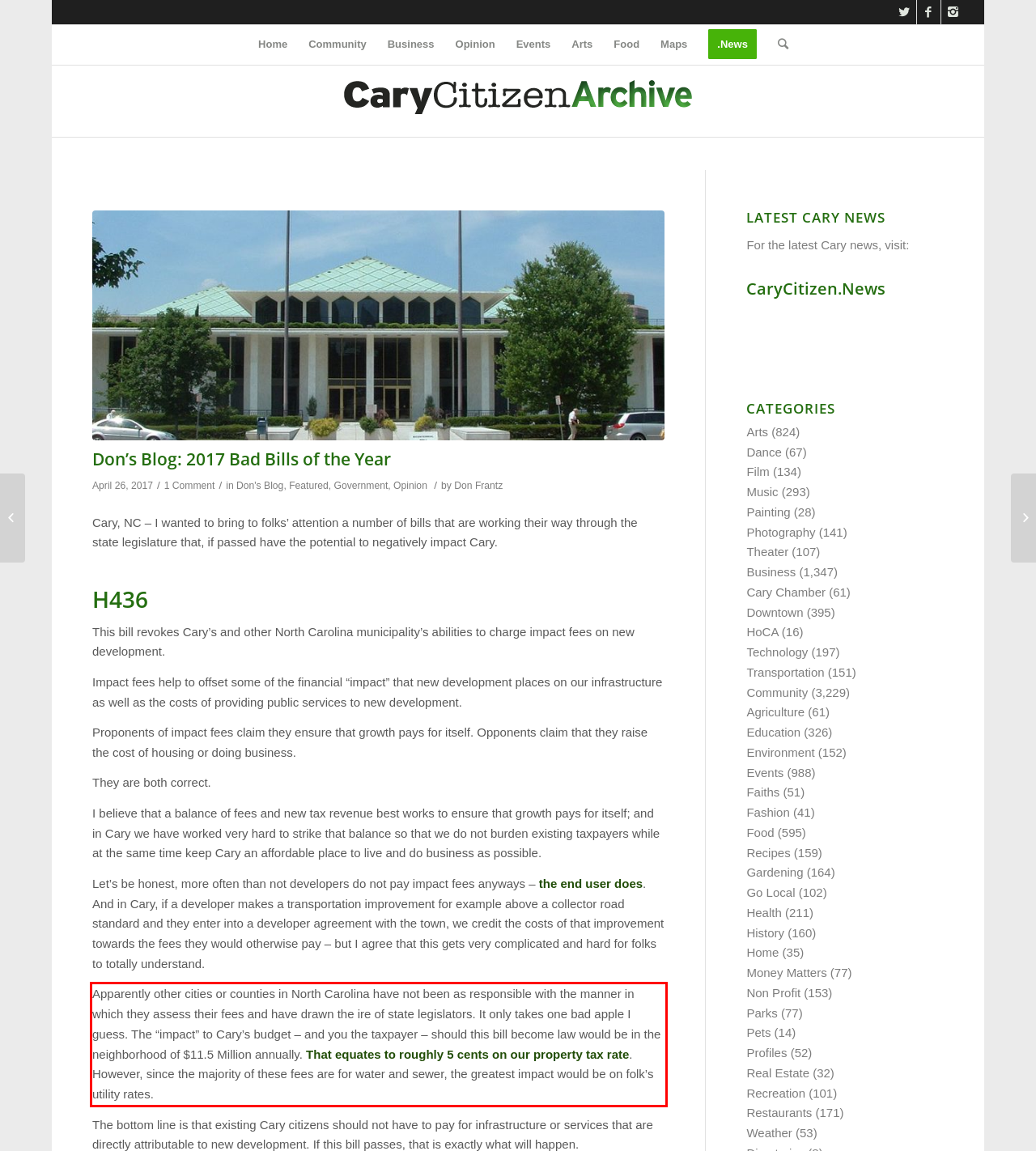From the given screenshot of a webpage, identify the red bounding box and extract the text content within it.

Apparently other cities or counties in North Carolina have not been as responsible with the manner in which they assess their fees and have drawn the ire of state legislators. It only takes one bad apple I guess. The “impact” to Cary’s budget – and you the taxpayer – should this bill become law would be in the neighborhood of $11.5 Million annually. That equates to roughly 5 cents on our property tax rate. However, since the majority of these fees are for water and sewer, the greatest impact would be on folk’s utility rates.